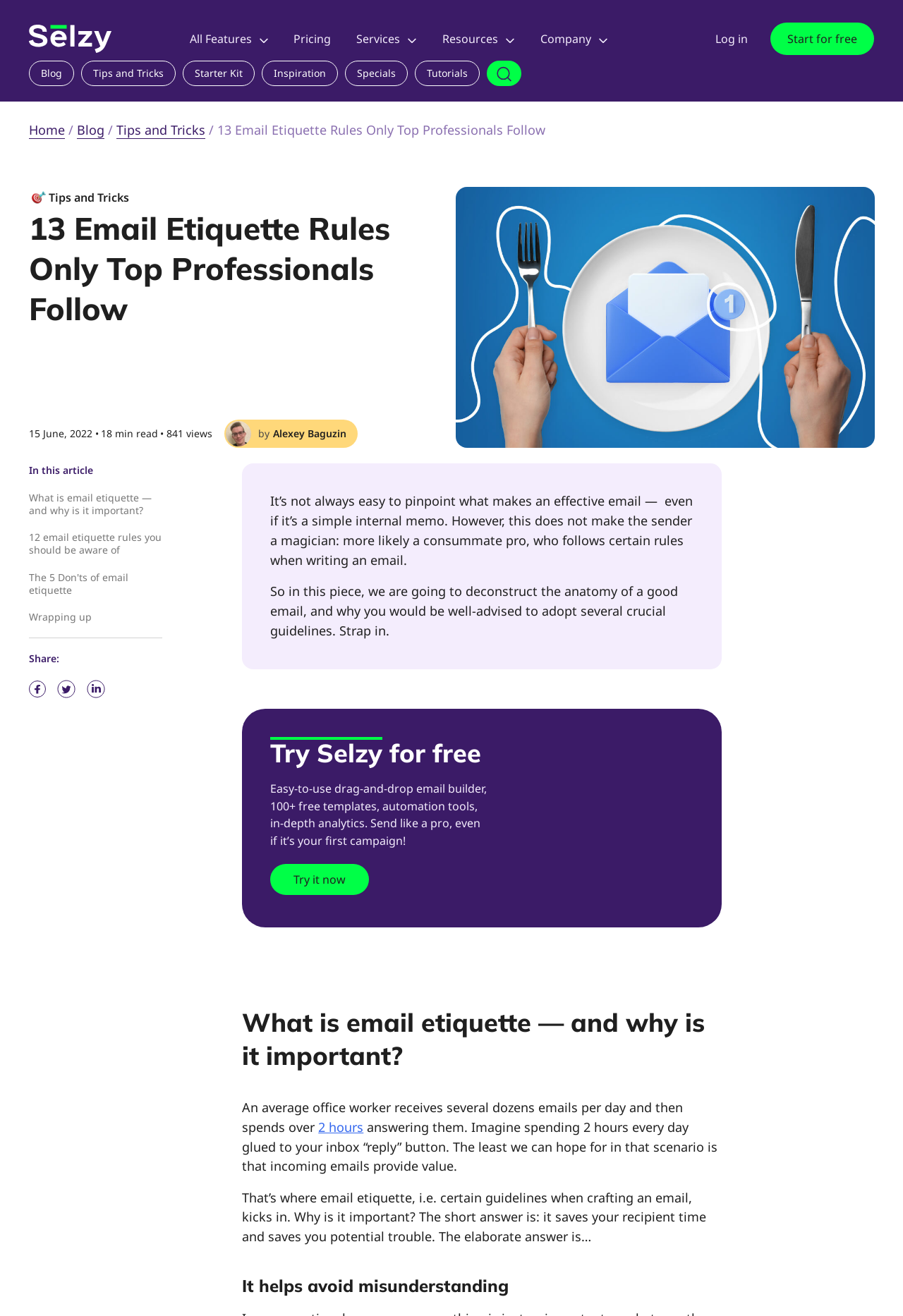How many email etiquette rules are discussed in this article?
Could you please answer the question thoroughly and with as much detail as possible?

The article discusses 13 email etiquette rules that top professionals follow, as mentioned in the heading '13 Email Etiquette Rules Only Top Professionals Follow' and the content of the article that provides a detailed explanation of each rule.